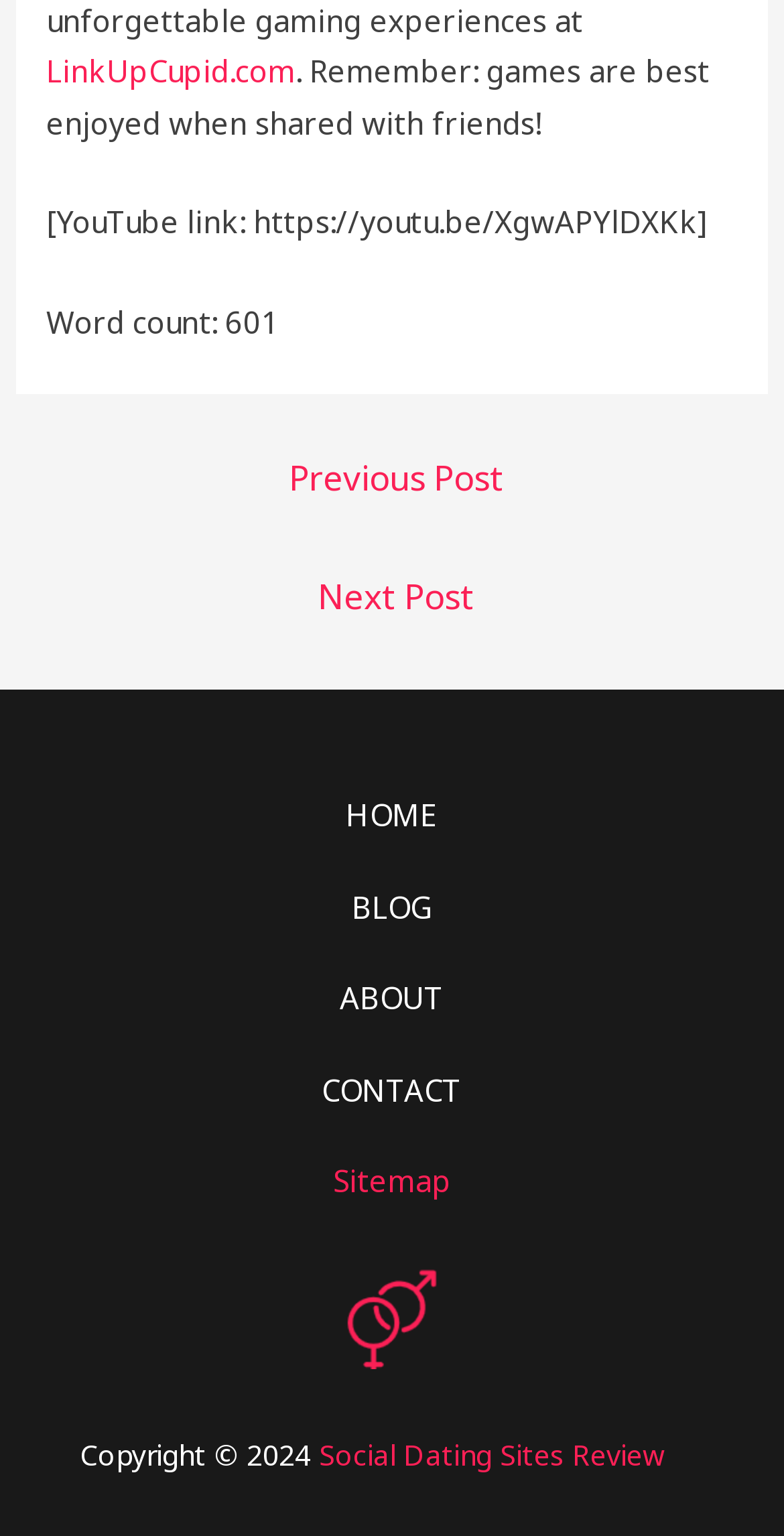Identify the bounding box coordinates for the element that needs to be clicked to fulfill this instruction: "Click on the 'LinkUpCupid.com' link". Provide the coordinates in the format of four float numbers between 0 and 1: [left, top, right, bottom].

[0.059, 0.033, 0.377, 0.059]